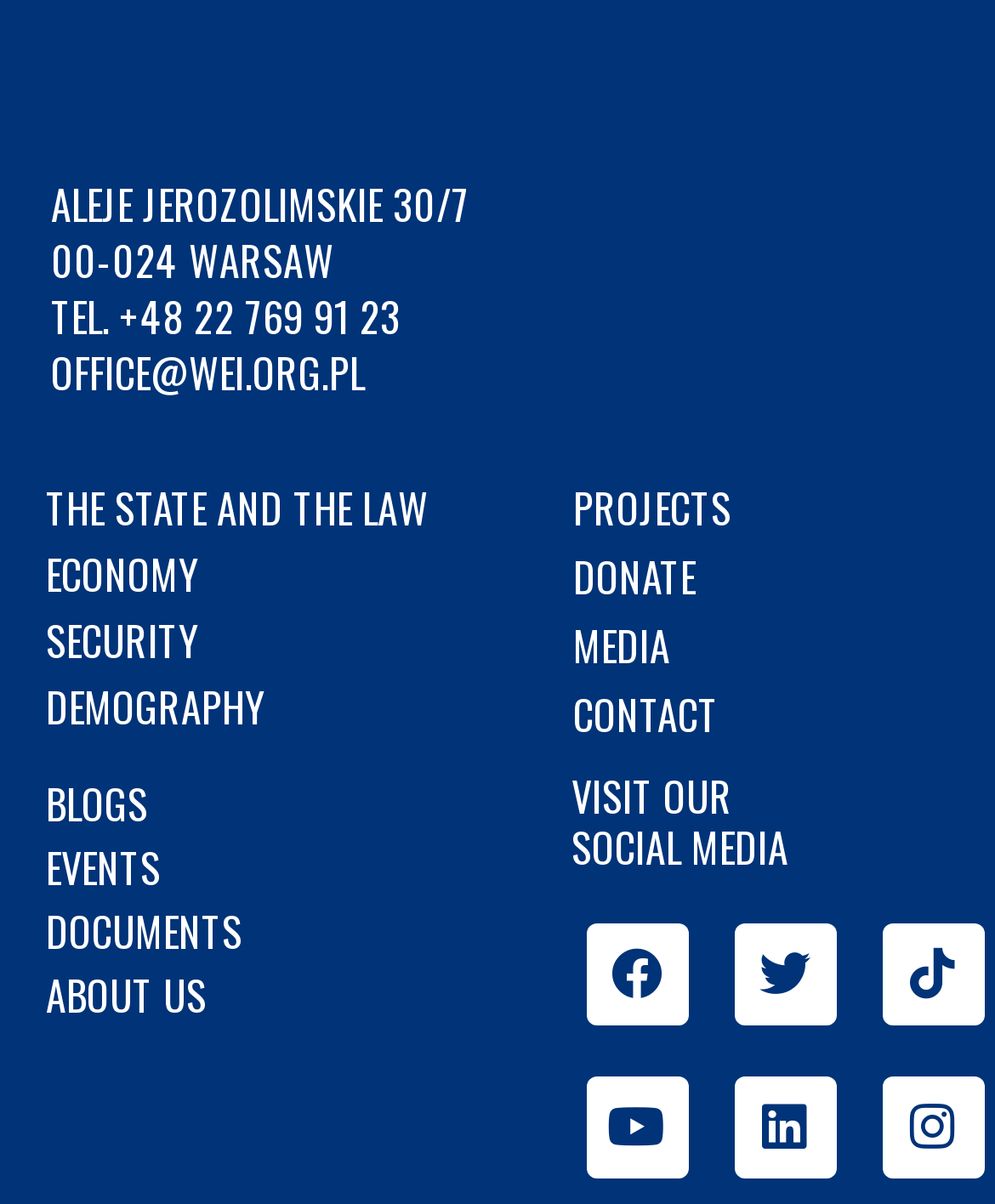Please find the bounding box coordinates of the section that needs to be clicked to achieve this instruction: "visit the facebook page".

[0.588, 0.767, 0.691, 0.851]